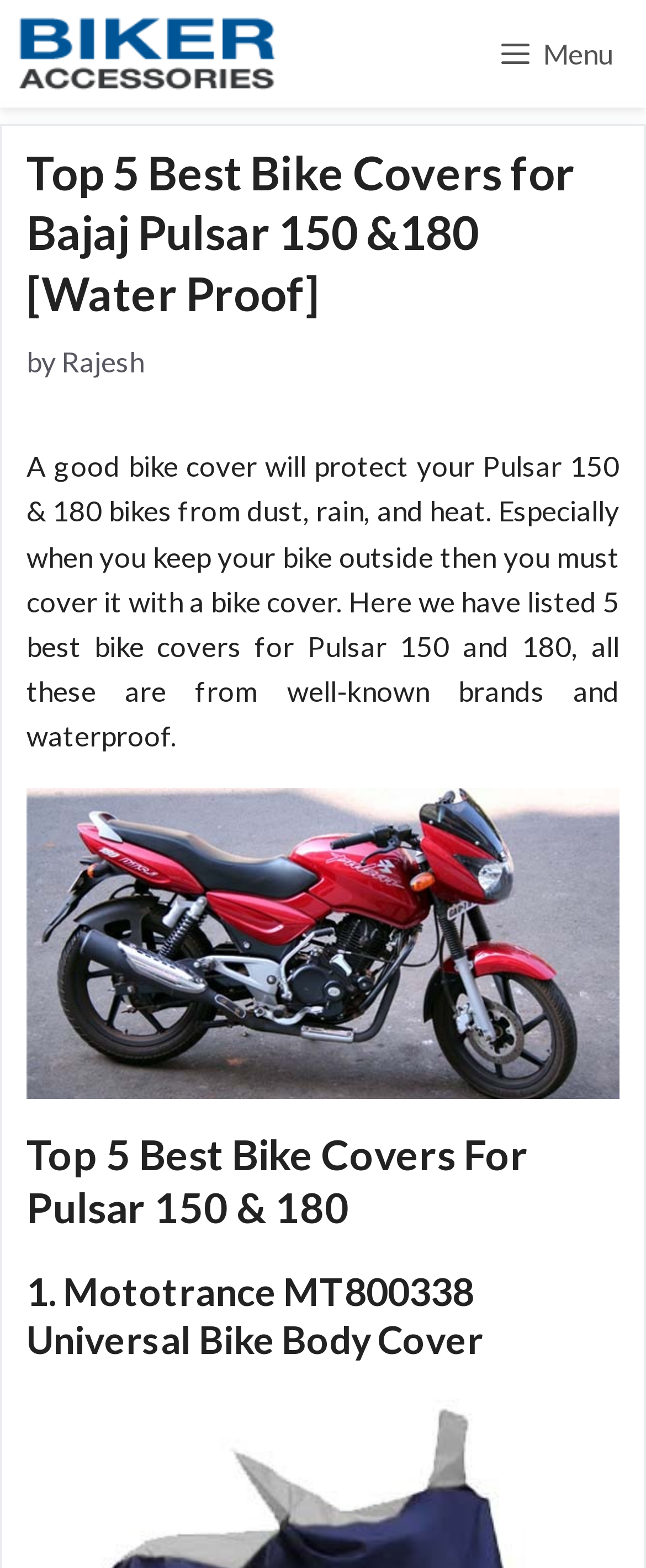Bounding box coordinates should be in the format (top-left x, top-left y, bottom-right x, bottom-right y) and all values should be floating point numbers between 0 and 1. Determine the bounding box coordinate for the UI element described as: Cancer

None